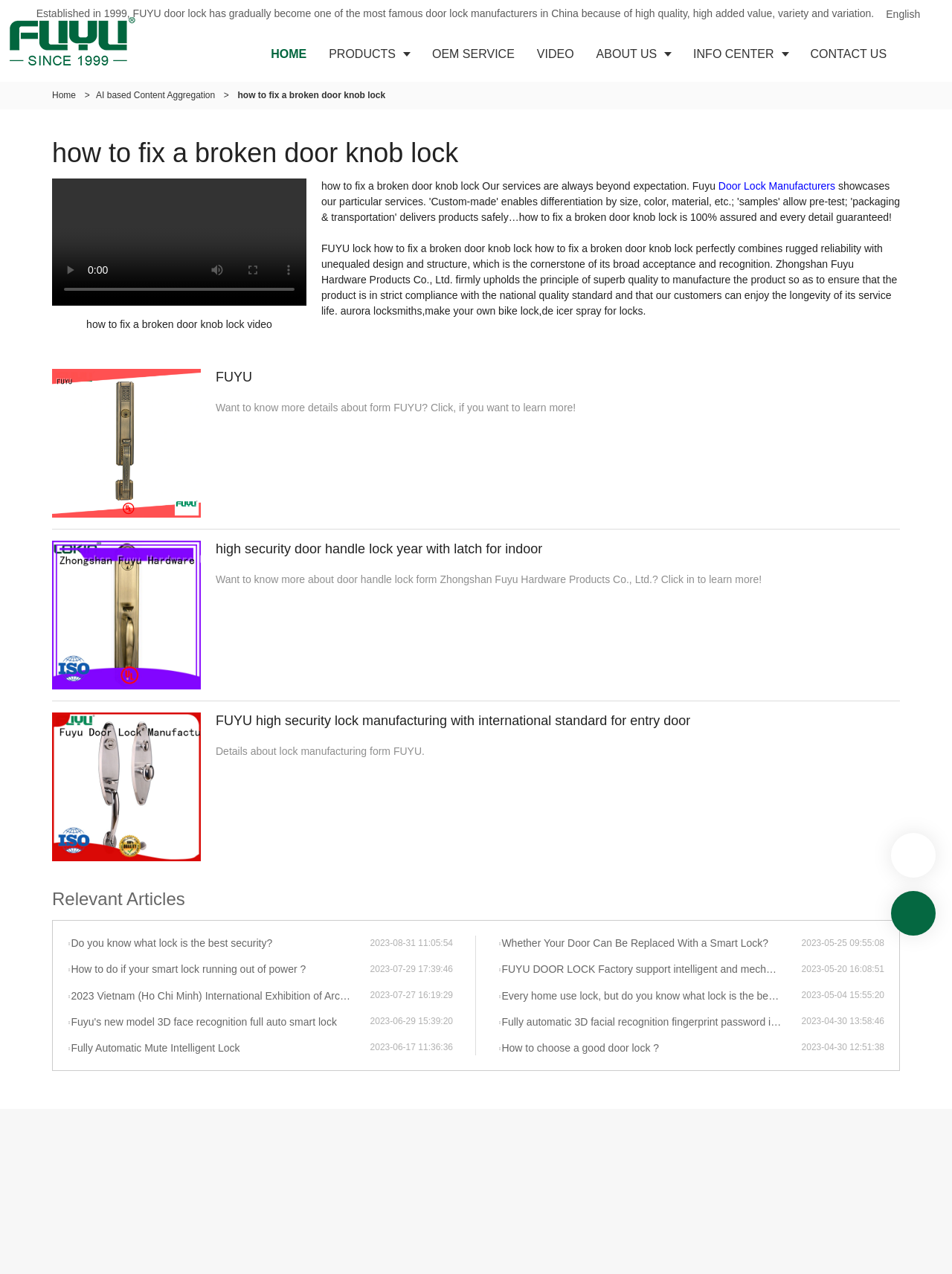Please specify the bounding box coordinates of the clickable section necessary to execute the following command: "Read the article 'Do you know what lock is the best security?'".

[0.071, 0.735, 0.389, 0.746]